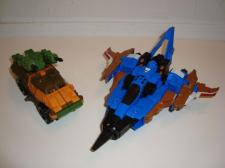Respond with a single word or phrase to the following question:
What is the main difference between Autobot and Decepticon designs?

Contrasting colors and designs